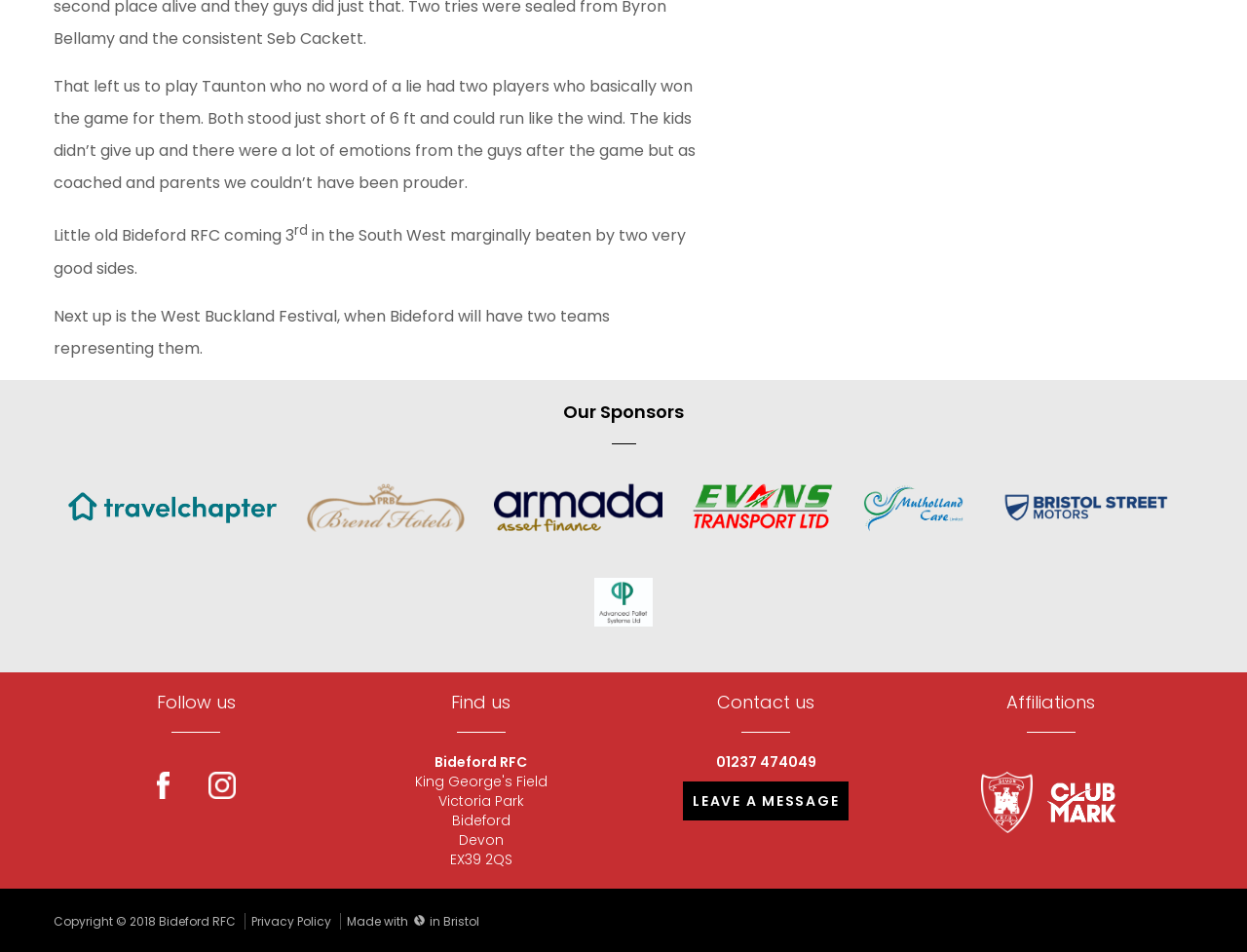What is the location of the rugby club?
Could you please answer the question thoroughly and with as much detail as possible?

I found the answer by looking at the StaticText elements with the texts 'Victoria Park' and 'Devon' at coordinates [0.351, 0.831, 0.42, 0.851] and [0.368, 0.872, 0.404, 0.892] respectively. These texts are likely to be the location of the rugby club as they are displayed together on the page.